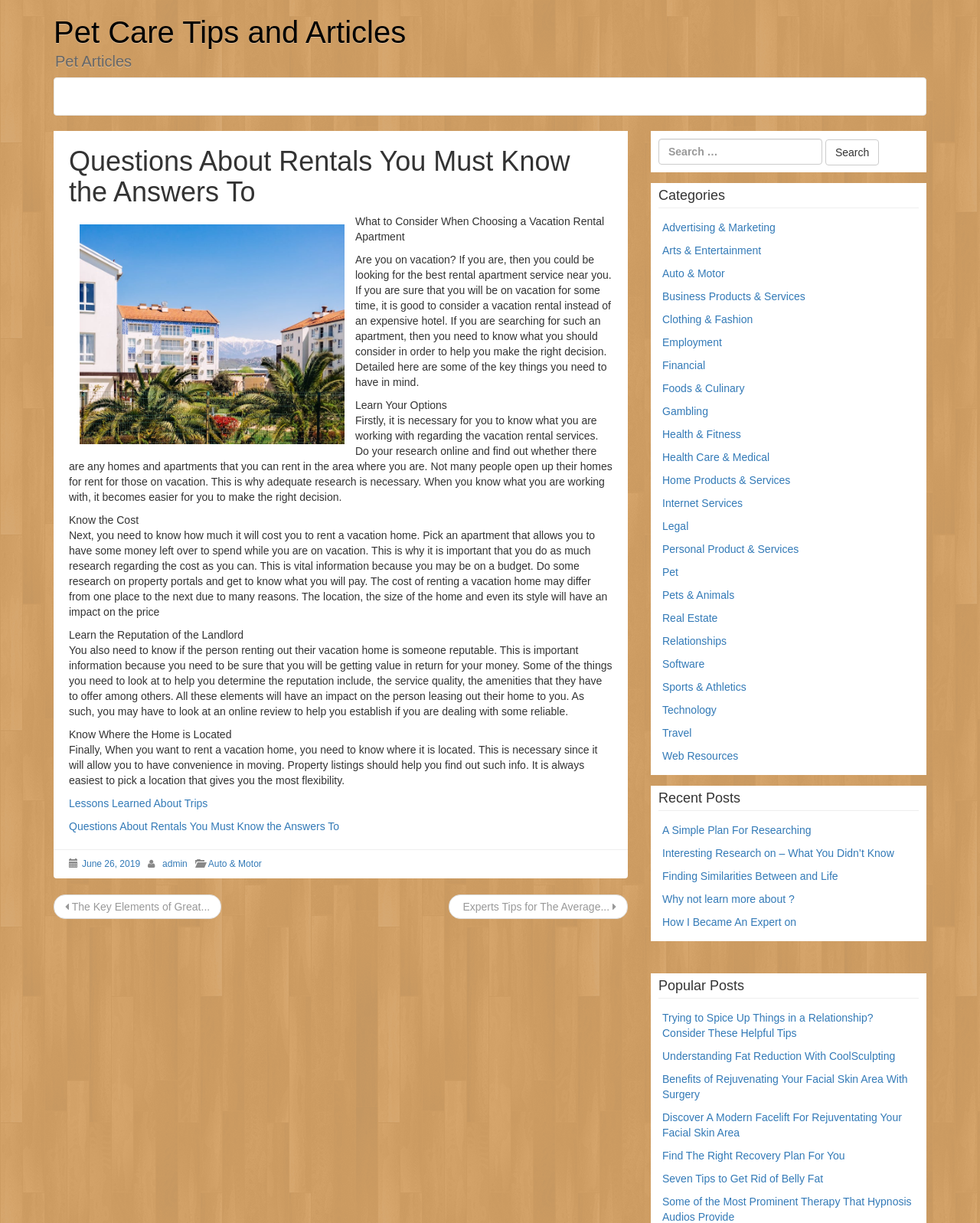Identify and provide the title of the webpage.

Pet Care Tips and Articles